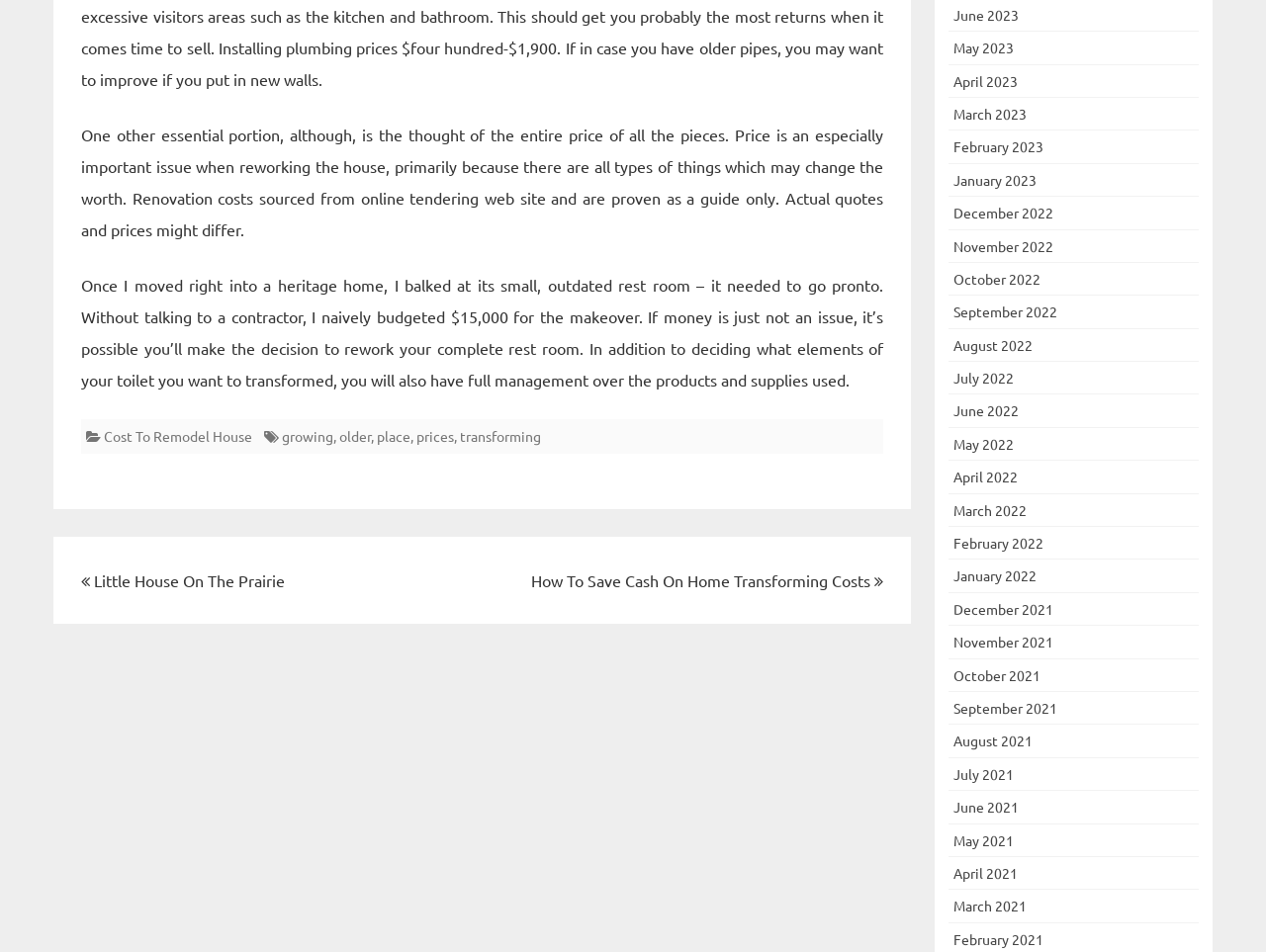Ascertain the bounding box coordinates for the UI element detailed here: "August 2022". The coordinates should be provided as [left, top, right, bottom] with each value being a float between 0 and 1.

[0.753, 0.353, 0.815, 0.371]